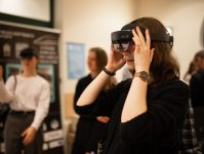Provide a thorough description of what you see in the image.

In a vibrant and engaging setting, a young woman wearing advanced virtual reality (VR) glasses explores immersive technology, showcasing the role of innovative tools in enhancing learning experiences. Surrounding her are fellow attendees, engaged in discussions, highlighting the collaborative atmosphere of this event. The backdrop features informational displays, indicating that this is likely a fair or exhibition focused on educational advancements, particularly within the medical or scientific community. The image captures a moment of curiosity and interaction, reflecting the integration of technology in contemporary education and research practices.